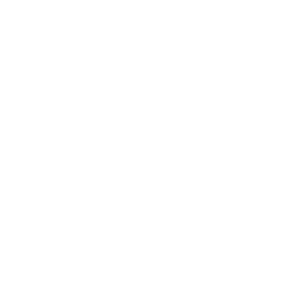Offer a detailed narrative of what is shown in the image.

The image represents the logo of "Livingston Home Outfitters," a business likely focused on interior design and home furnishings. The logo features a clean and modern design, reflective of the brand's commitment to exceptional design and craftsmanship. This visual identity underscores the company’s dedication to creating stylish and functional spaces, appealing to clients who seek personalized home solutions. Overall, the logo embodies the essence of the brand, expressing its values of creativity, quality, and customer-centric service in the interior design industry.